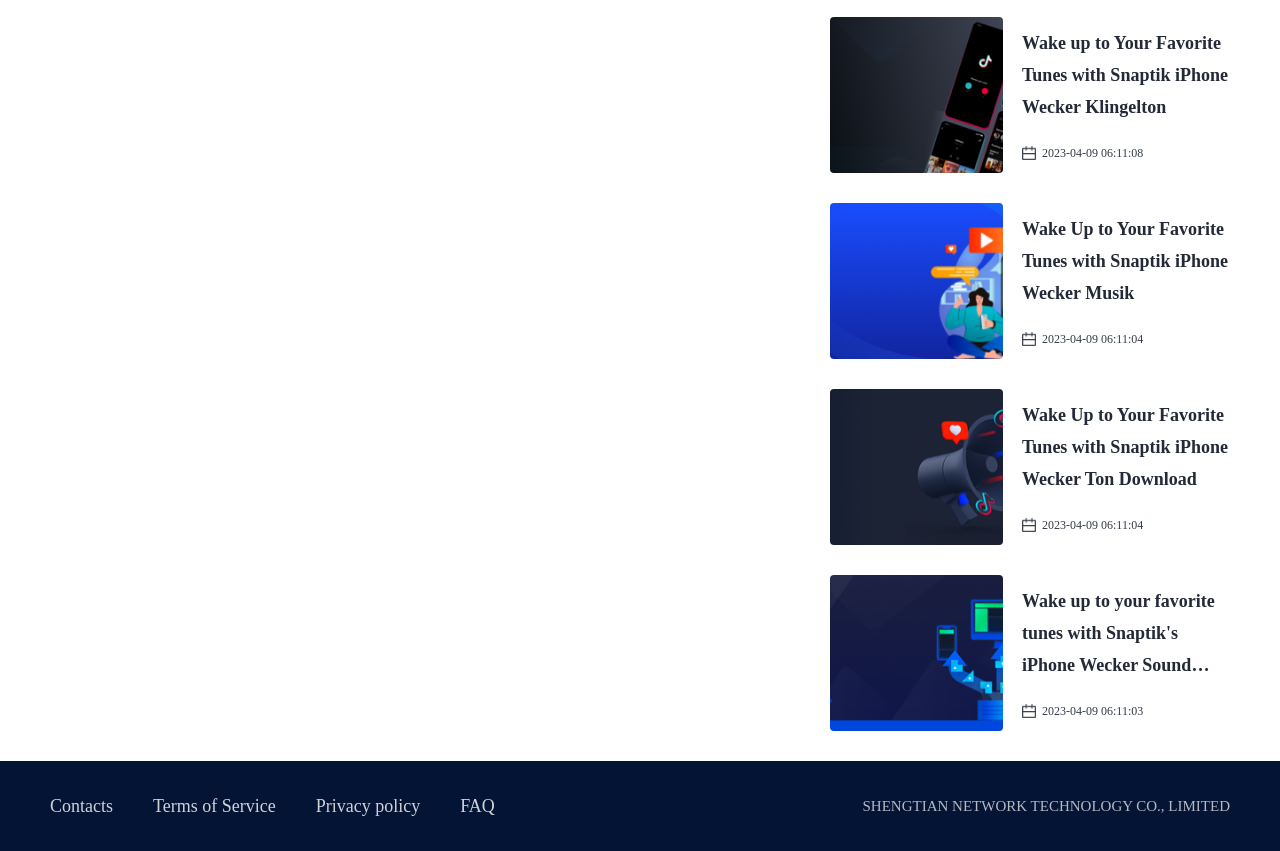Please reply to the following question using a single word or phrase: 
What is the theme of the links on the webpage?

Snaptik iPhone Wecker